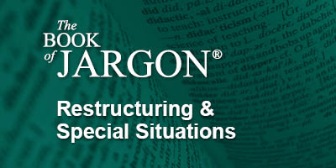Answer the question with a brief word or phrase:
Who is the intended audience of this resource?

finance, restructuring, or legal professionals